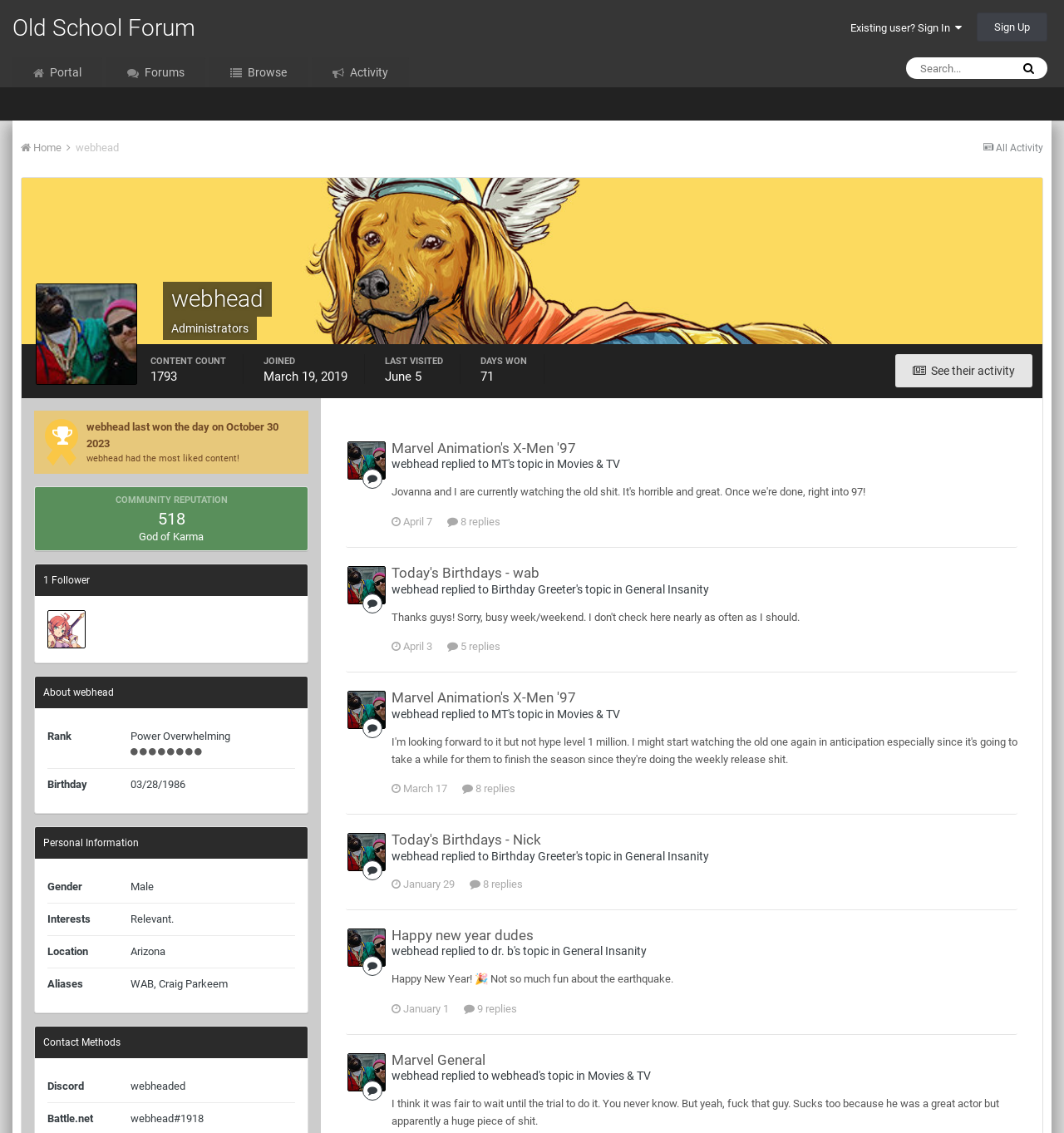Respond with a single word or phrase for the following question: 
What is the topic of the post made by webhead on April 7?

Marvel Animation's X-Men '97